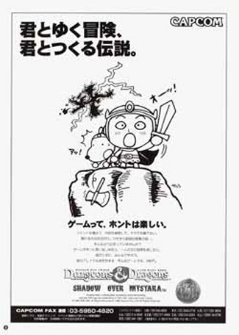Answer the following query with a single word or phrase:
What is the language of the accompanying text?

Japanese